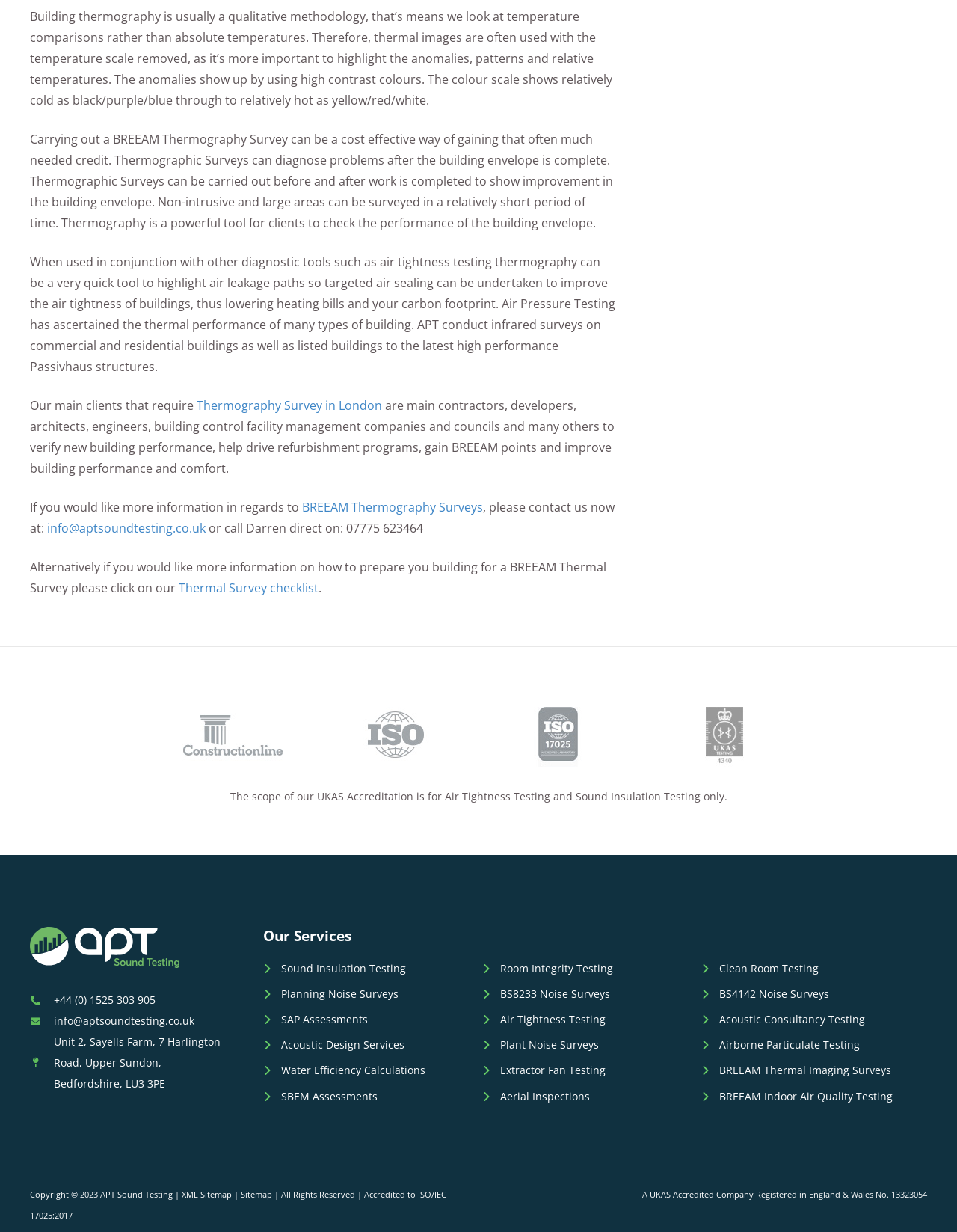Given the element description: "Planning Noise Surveys", predict the bounding box coordinates of this UI element. The coordinates must be four float numbers between 0 and 1, given as [left, top, right, bottom].

[0.275, 0.801, 0.504, 0.813]